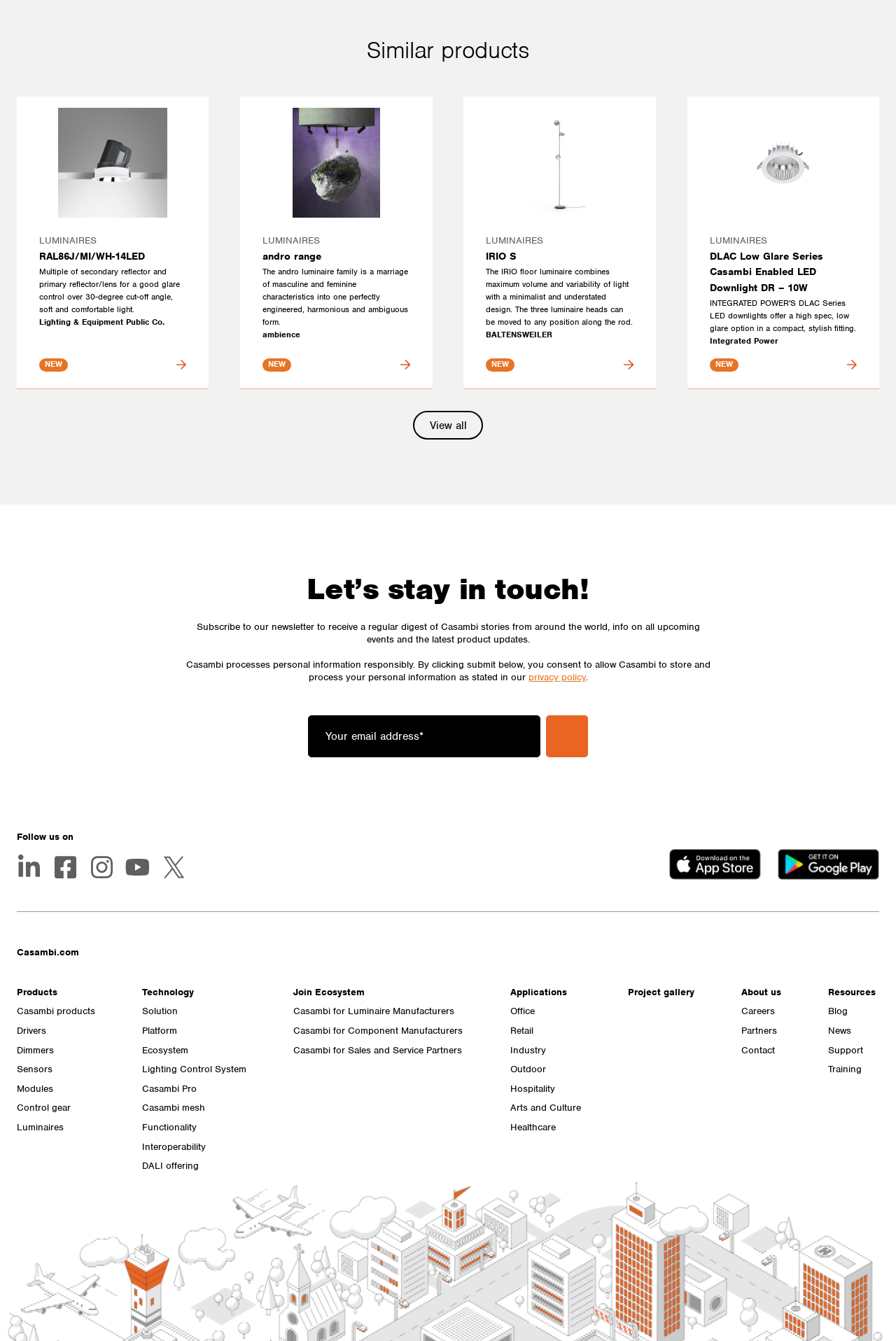Locate the bounding box coordinates of the element that needs to be clicked to carry out the instruction: "Visit the 'VIVO' page". The coordinates should be given as four float numbers ranging from 0 to 1, i.e., [left, top, right, bottom].

None